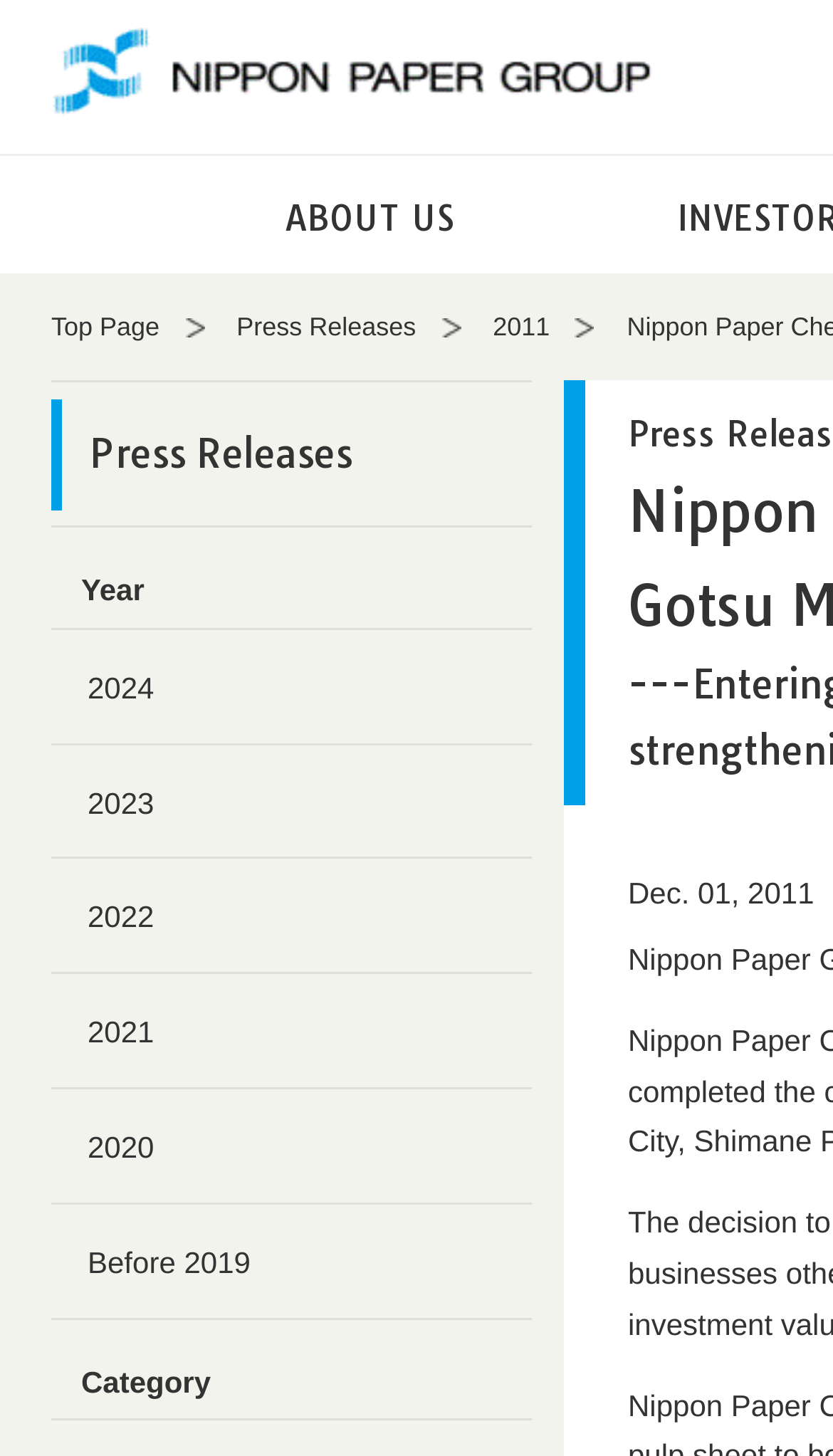What type of content is on this page?
Use the screenshot to answer the question with a single word or phrase.

Press Releases